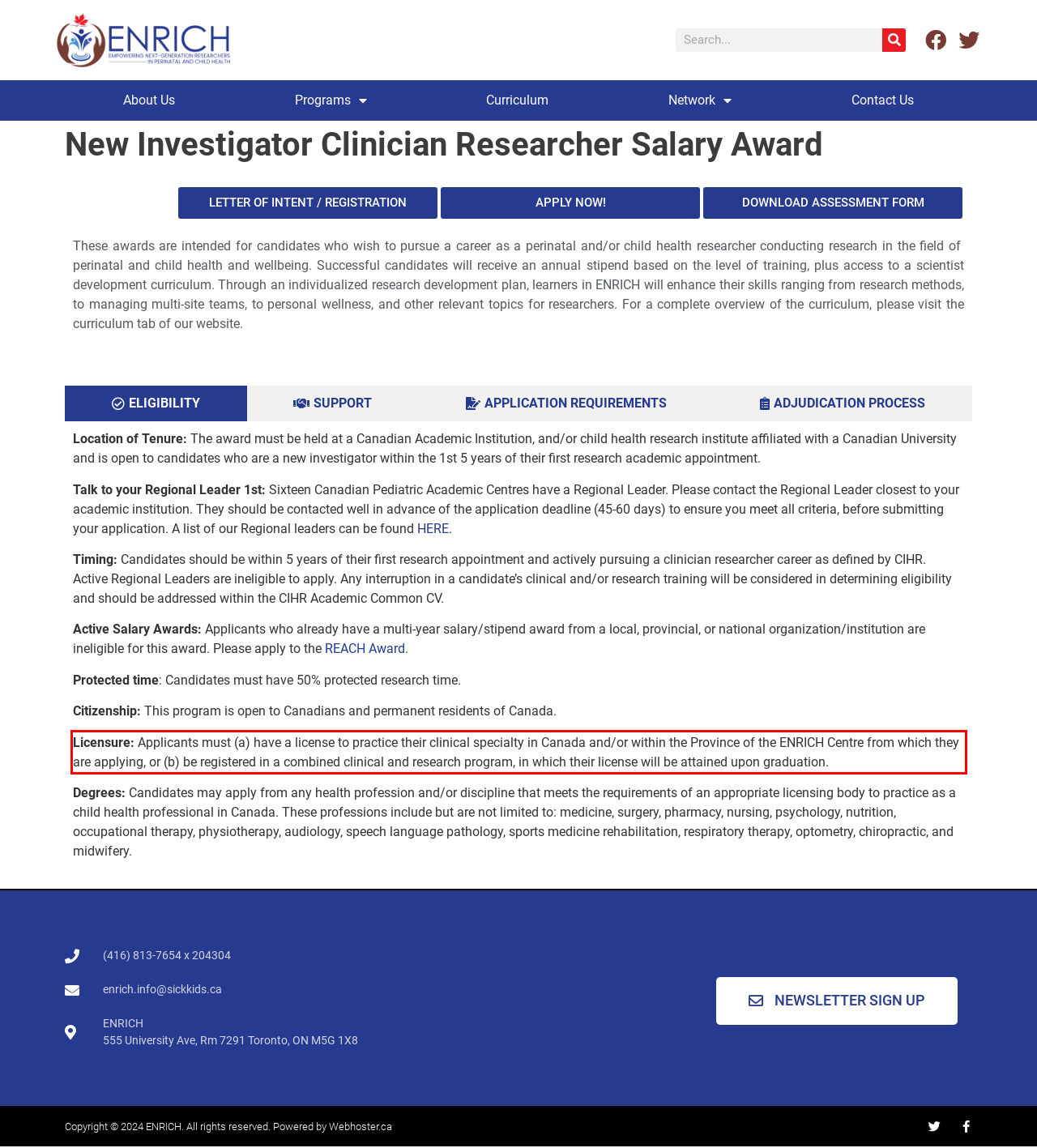You have a screenshot of a webpage, and there is a red bounding box around a UI element. Utilize OCR to extract the text within this red bounding box.

Licensure: Applicants must (a) have a license to practice their clinical specialty in Canada and/or within the Province of the ENRICH Centre from which they are applying, or (b) be registered in a combined clinical and research program, in which their license will be attained upon graduation.